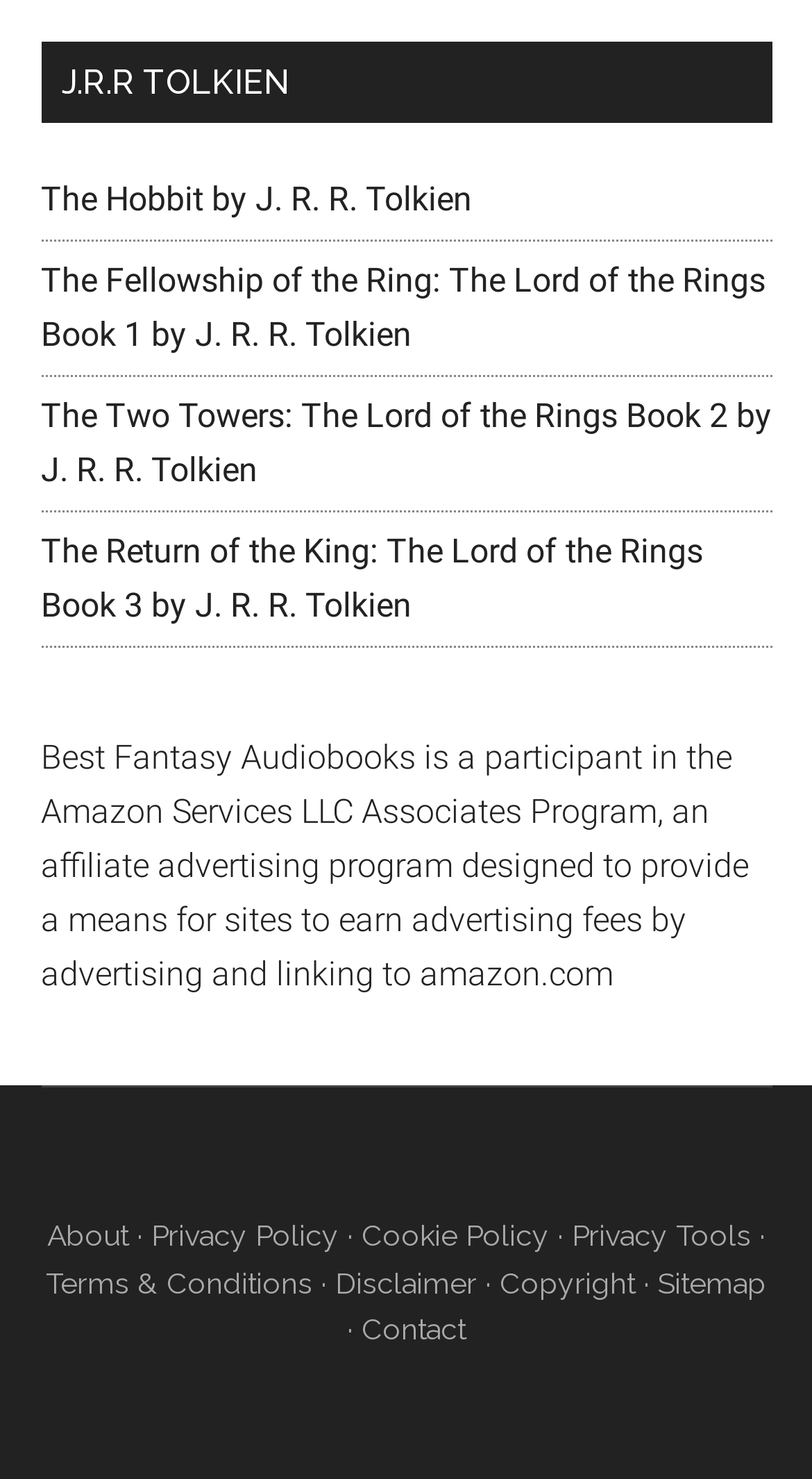Highlight the bounding box coordinates of the region I should click on to meet the following instruction: "View The Hobbit by J. R. R. Tolkien".

[0.05, 0.121, 0.581, 0.148]